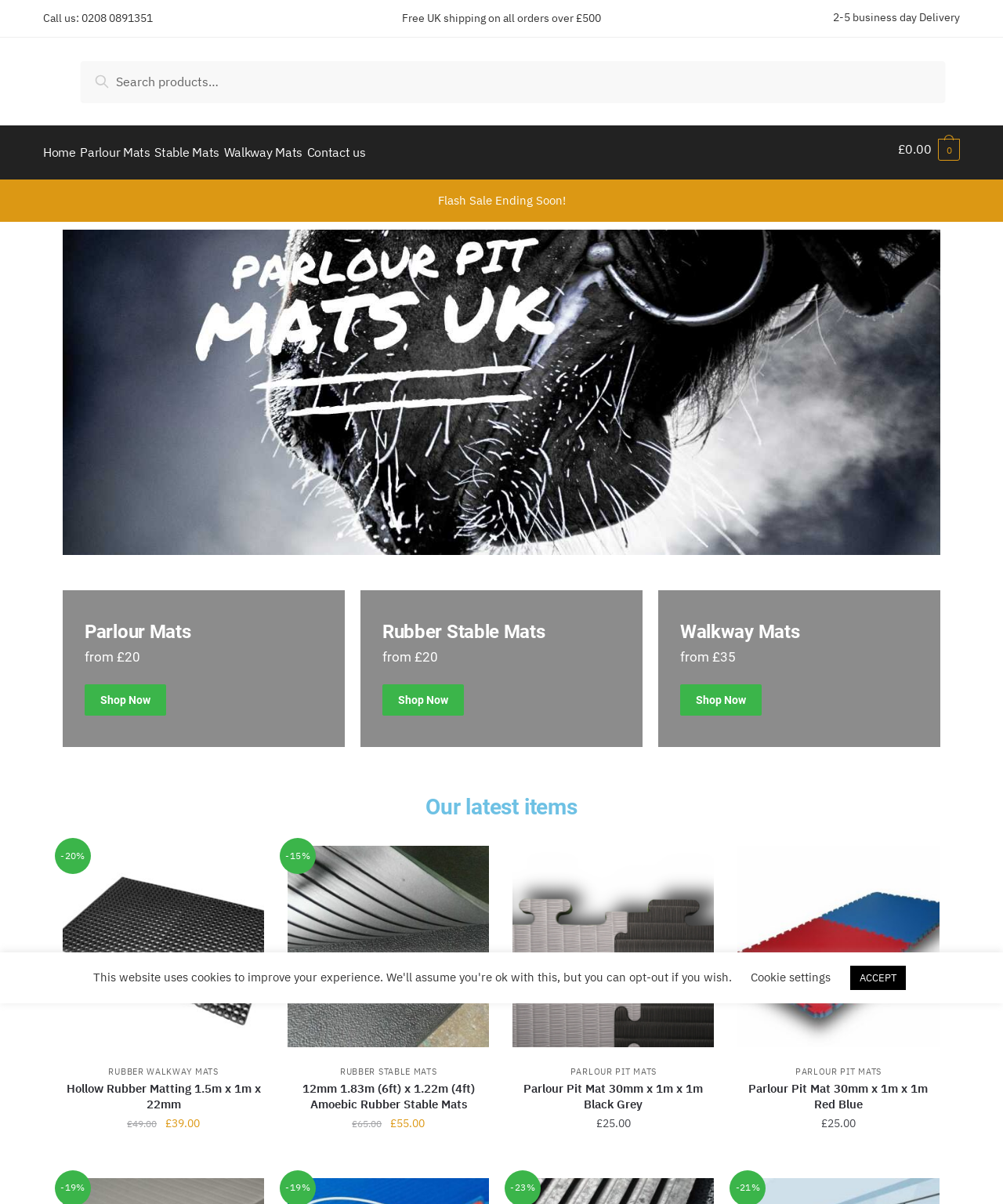Given the following UI element description: "Home", find the bounding box coordinates in the webpage screenshot.

[0.043, 0.104, 0.084, 0.143]